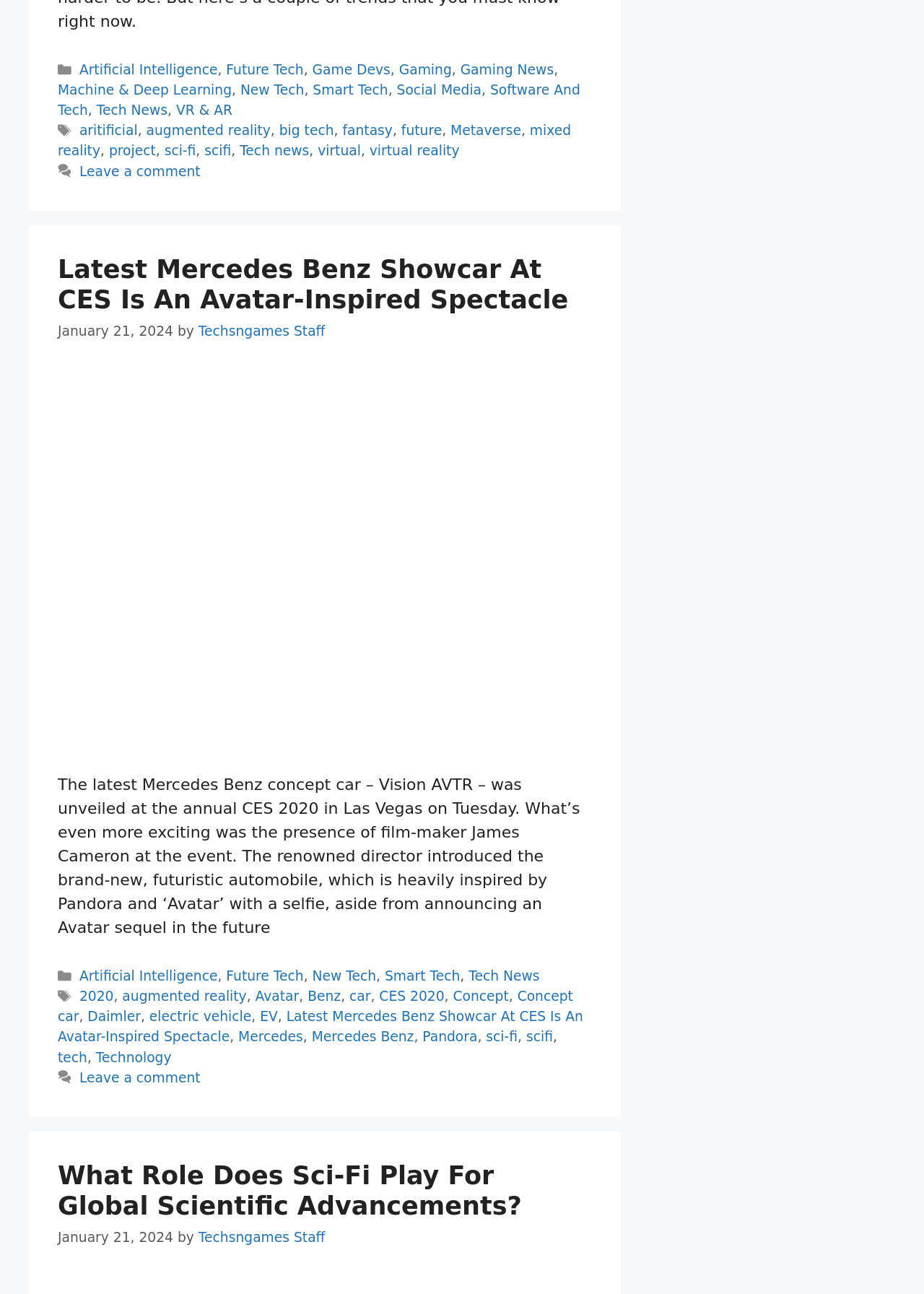Analyze the image and give a detailed response to the question:
Who introduced the brand-new automobile?

According to the article, the renowned film-maker James Cameron introduced the brand-new, futuristic automobile, Vision AVTR, at the CES 2020 event.